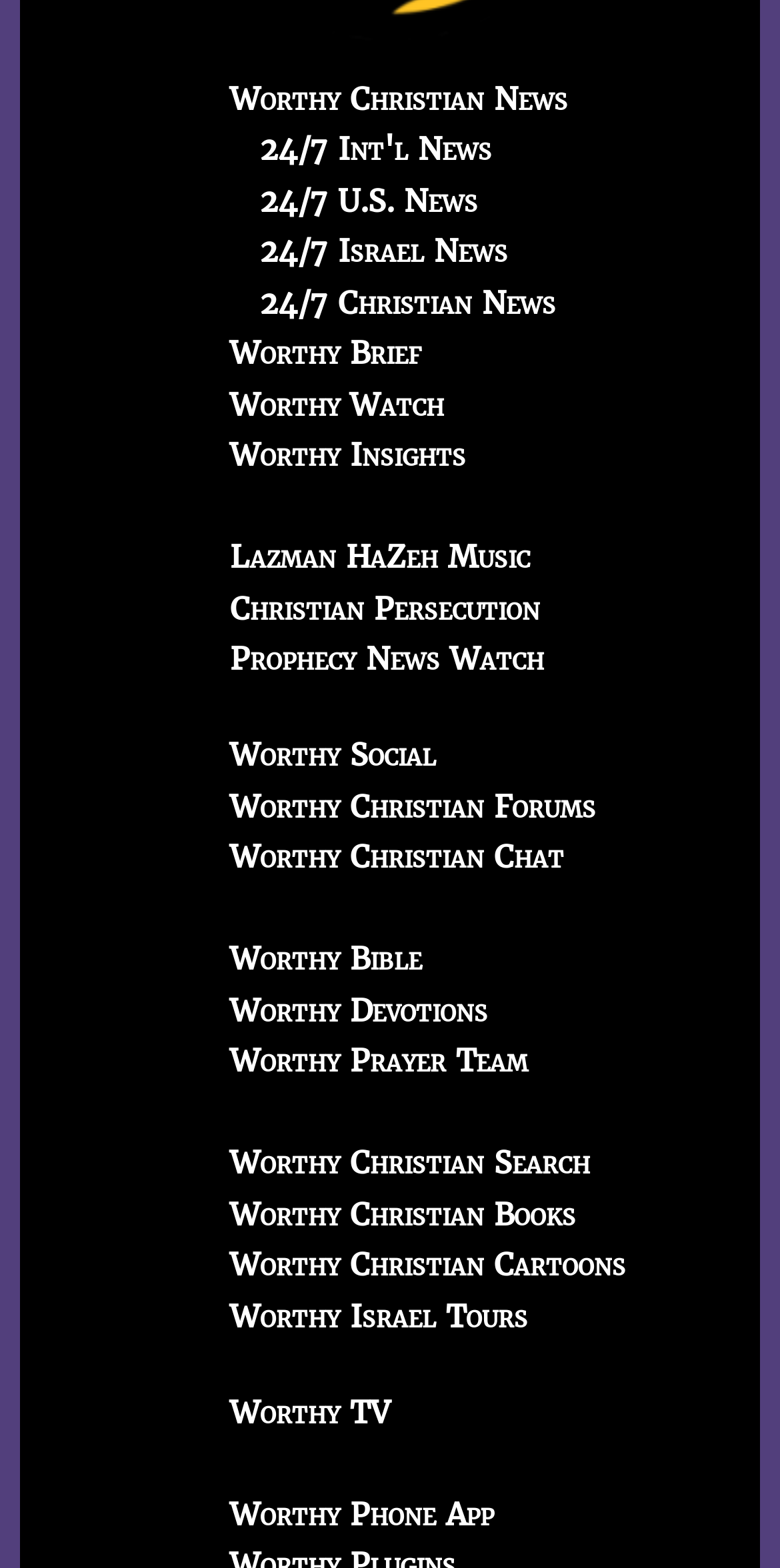Calculate the bounding box coordinates for the UI element based on the following description: "Worthy Watch". Ensure the coordinates are four float numbers between 0 and 1, i.e., [left, top, right, bottom].

[0.295, 0.246, 0.569, 0.27]